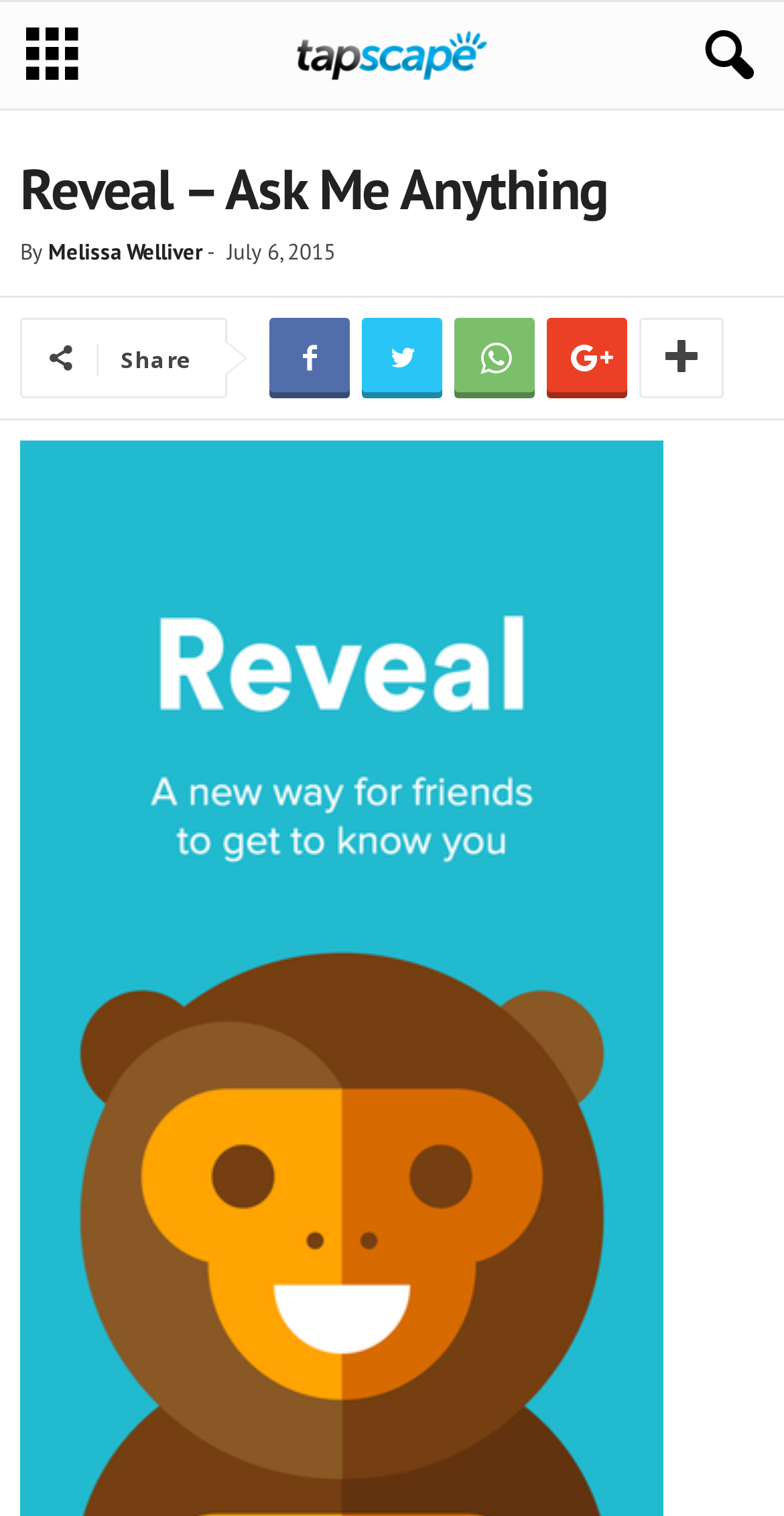What is the author of the article?
Refer to the image and provide a one-word or short phrase answer.

Melissa Welliver